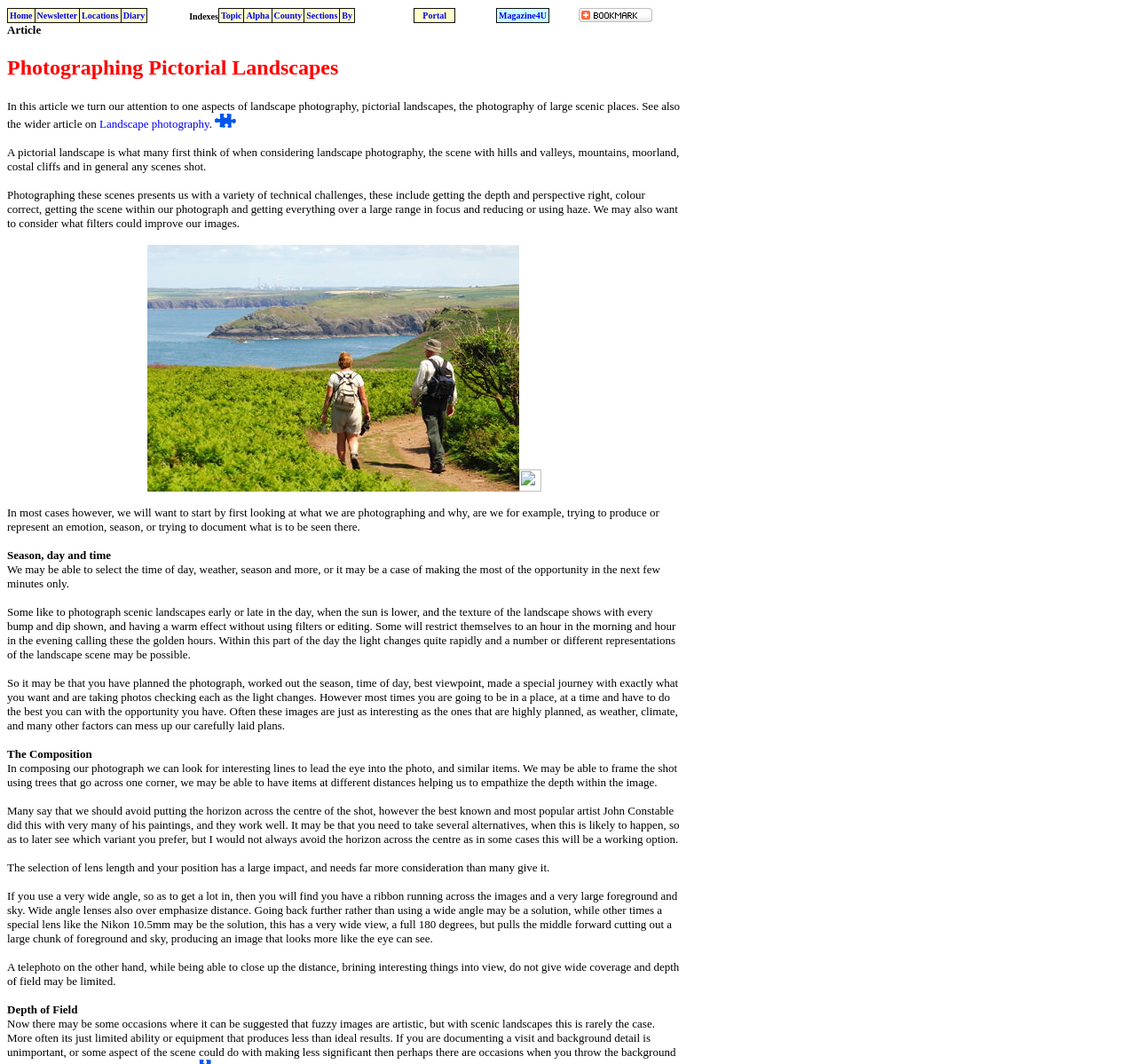Could you provide the bounding box coordinates for the portion of the screen to click to complete this instruction: "Check the post 'PostgreSQL HubSpot Integration'"?

None